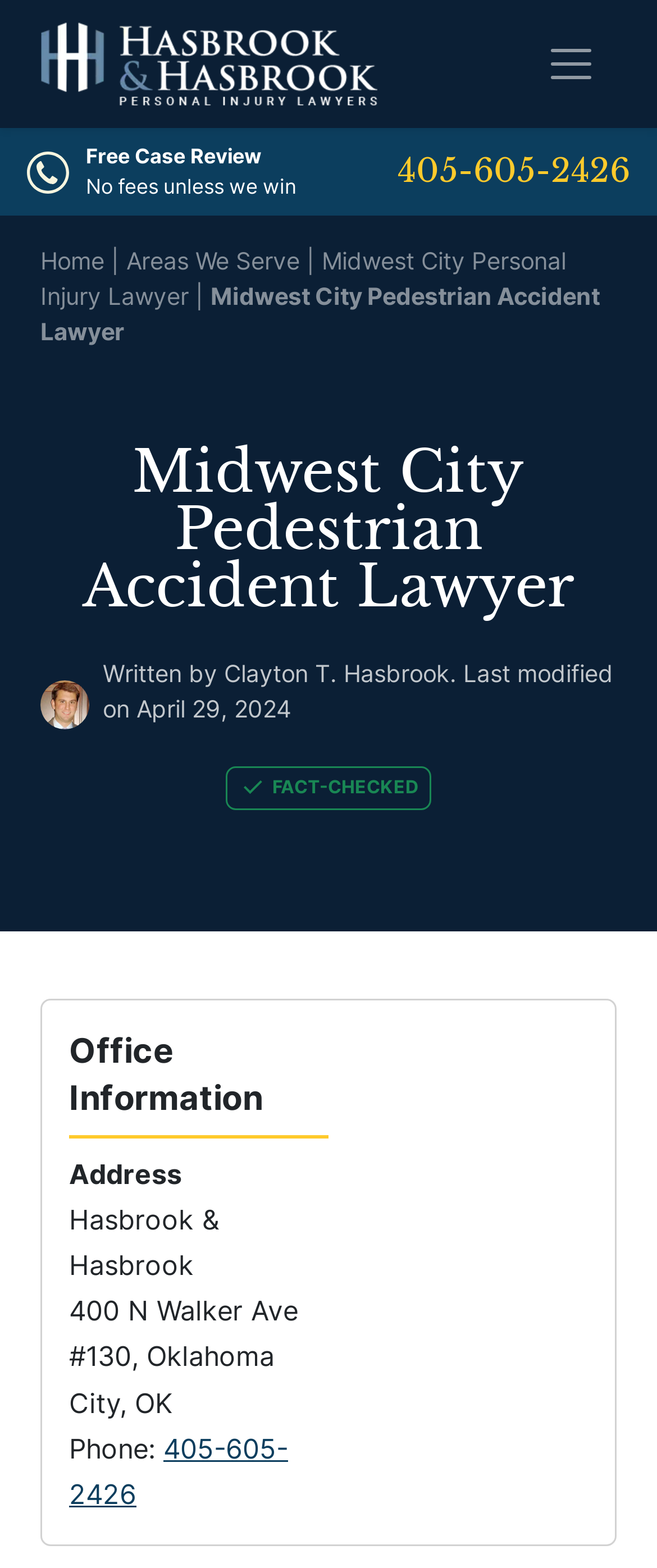Answer this question in one word or a short phrase: What is the name of the law firm?

Hasbrook & Hasbrook